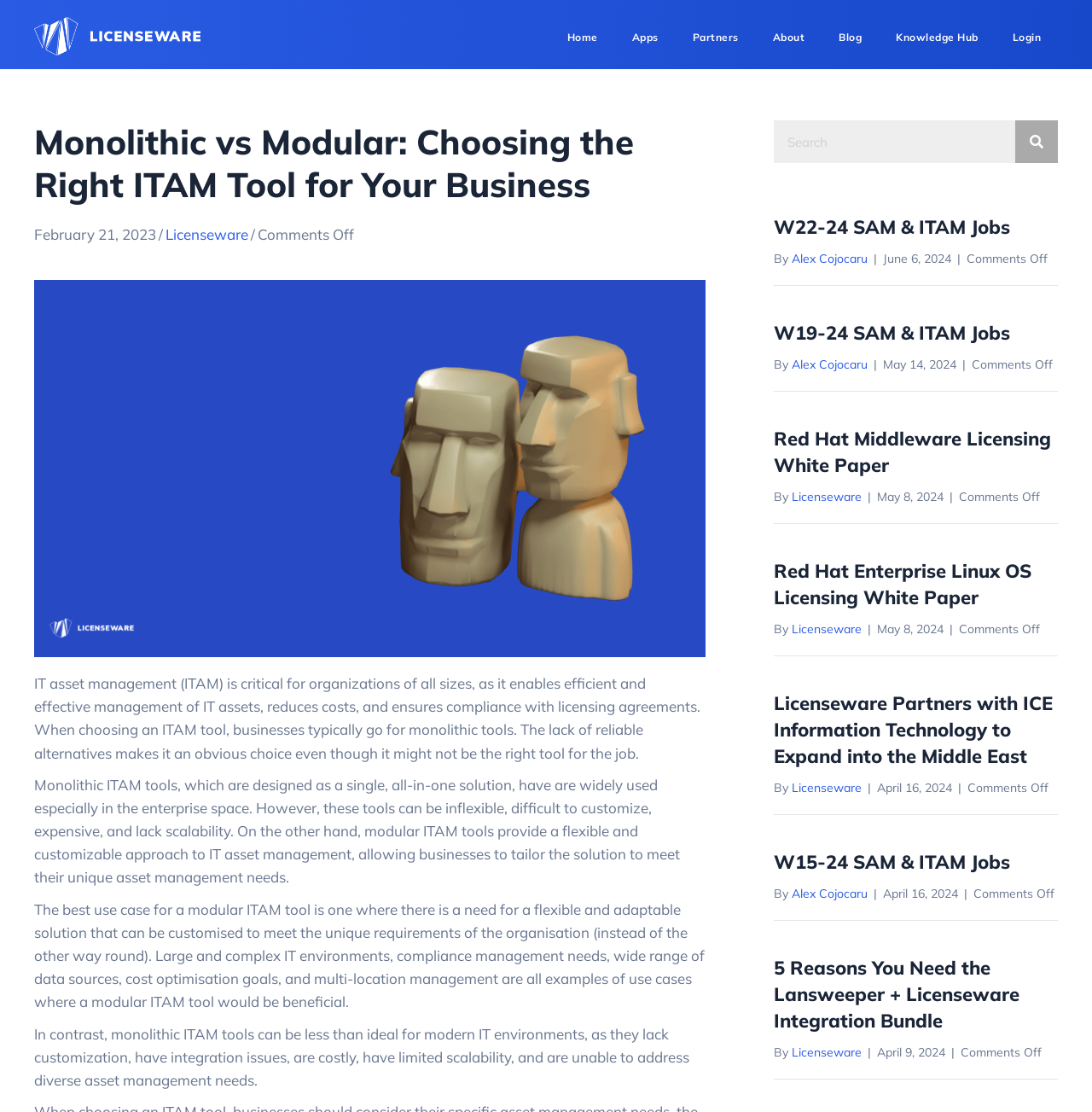Find and specify the bounding box coordinates that correspond to the clickable region for the instruction: "Search for something".

[0.708, 0.108, 0.969, 0.147]